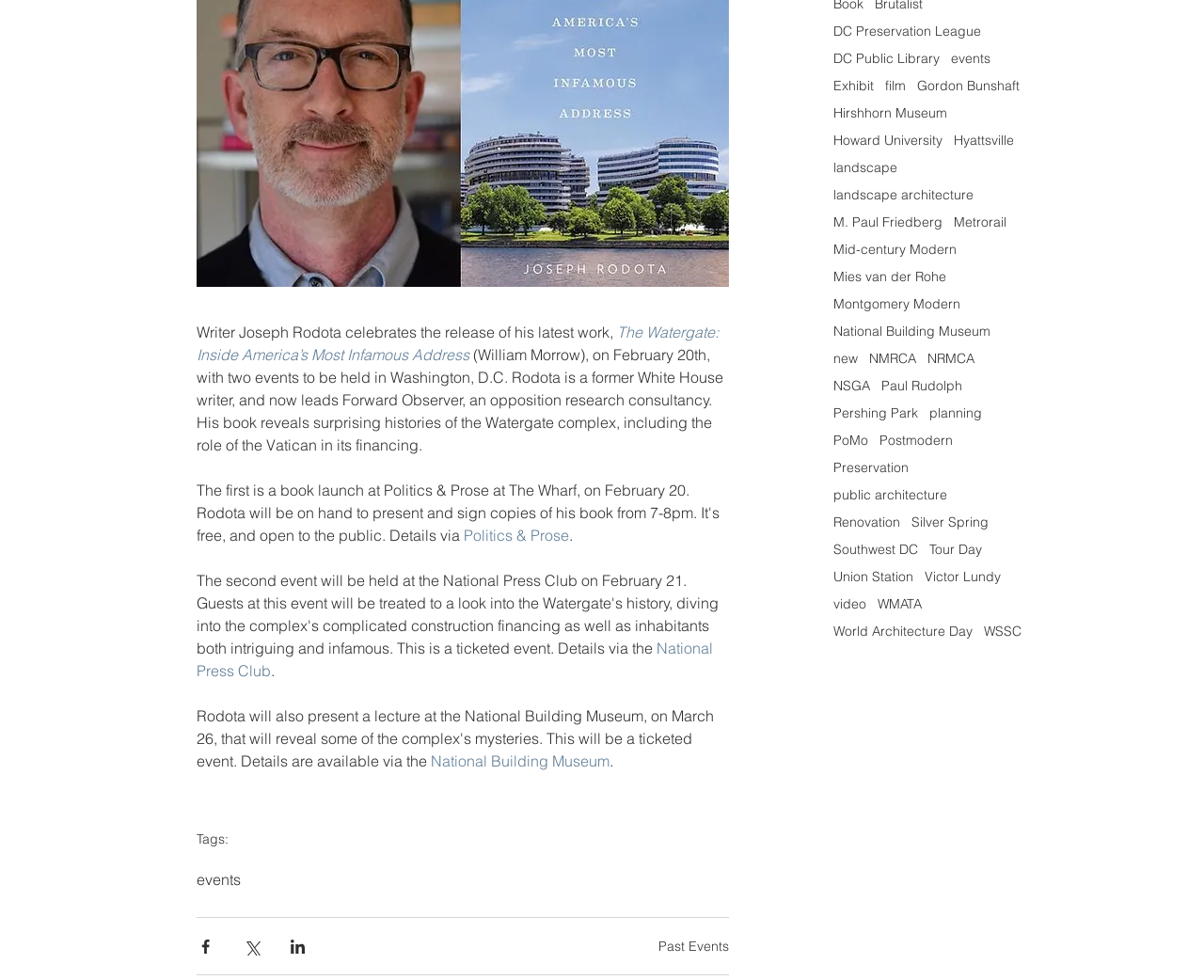Provide the bounding box coordinates of the UI element this sentence describes: "Exhibit".

[0.692, 0.079, 0.726, 0.096]